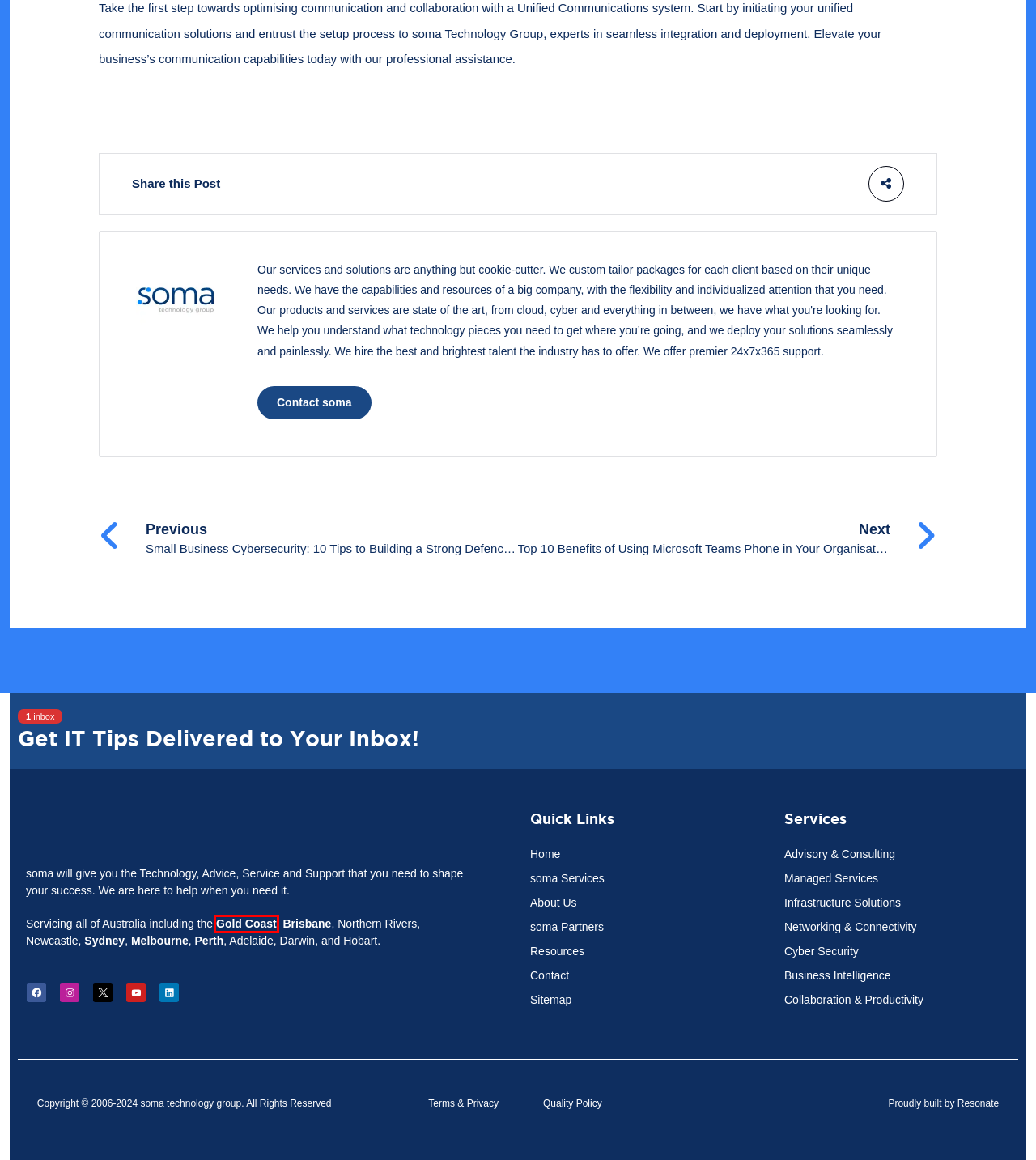You are given a screenshot of a webpage with a red rectangle bounding box around a UI element. Select the webpage description that best matches the new webpage after clicking the element in the bounding box. Here are the candidates:
A. 10 Benefits of Microsoft Teams Phone - soma Technology Group
B. Managed Services Provider Melbourne - Managed IT Services Melbourne
C. Networking and Connectivity | SOMA Technology Group
D. Resonate - B2B Strategy, Marketing, and Sales Experts
E. Quality Policy | Soma Technology Group
F. Managed IT Services Provider | Soma Technology Group
G. 10 Small Business Cybersecurity Tips - ICT Services, Support
H. Managed IT Services Gold Coast | Soma Technology Group

H